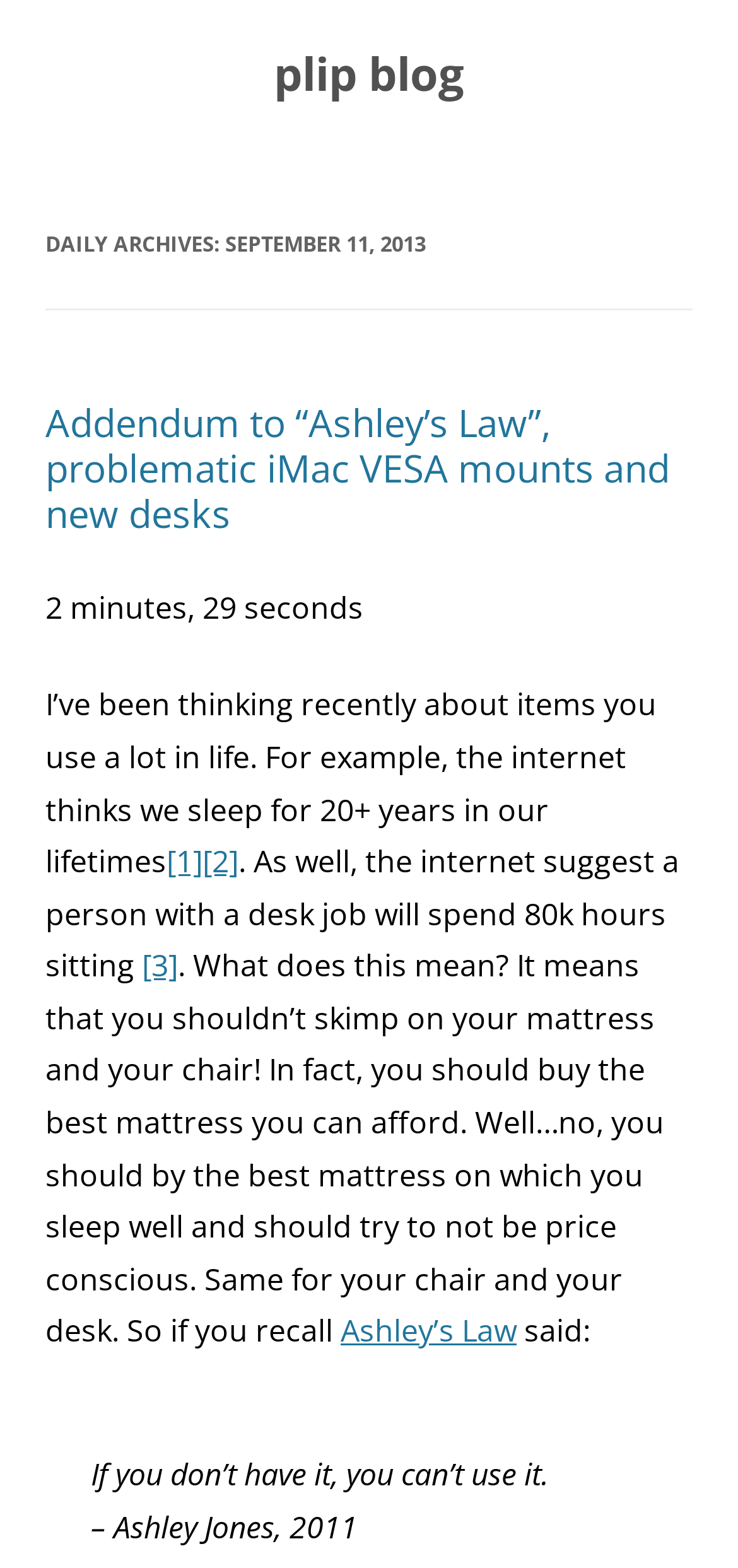Analyze the image and answer the question with as much detail as possible: 
Who said 'If you don’t have it, you can’t use it.'?

I found the quote and the author by looking at the StaticText elements 'If you don’t have it, you can’t use it.' and '– Ashley Jones, 2011' which are siblings.